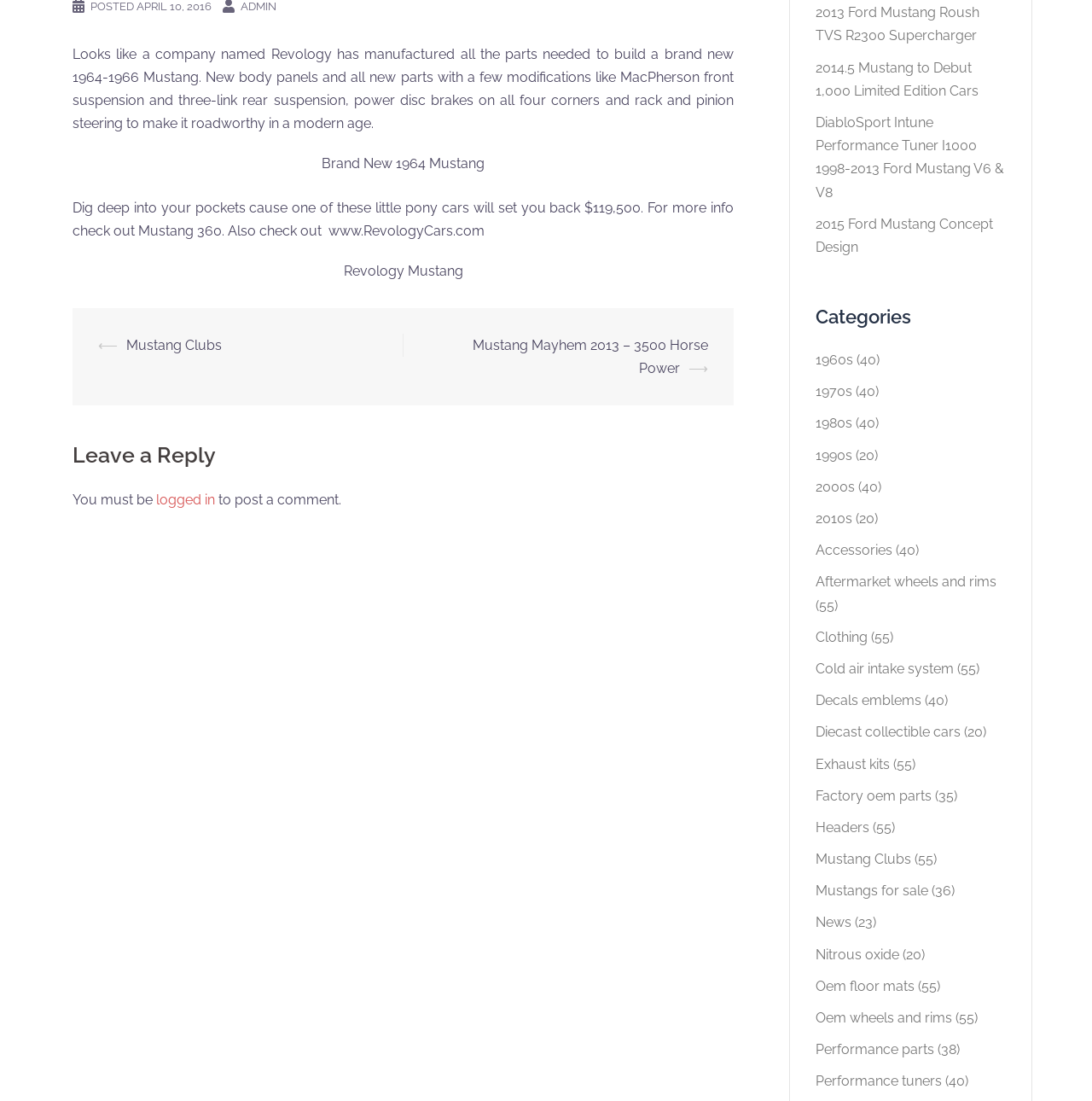Given the element description "Performance parts" in the screenshot, predict the bounding box coordinates of that UI element.

[0.747, 0.946, 0.855, 0.961]